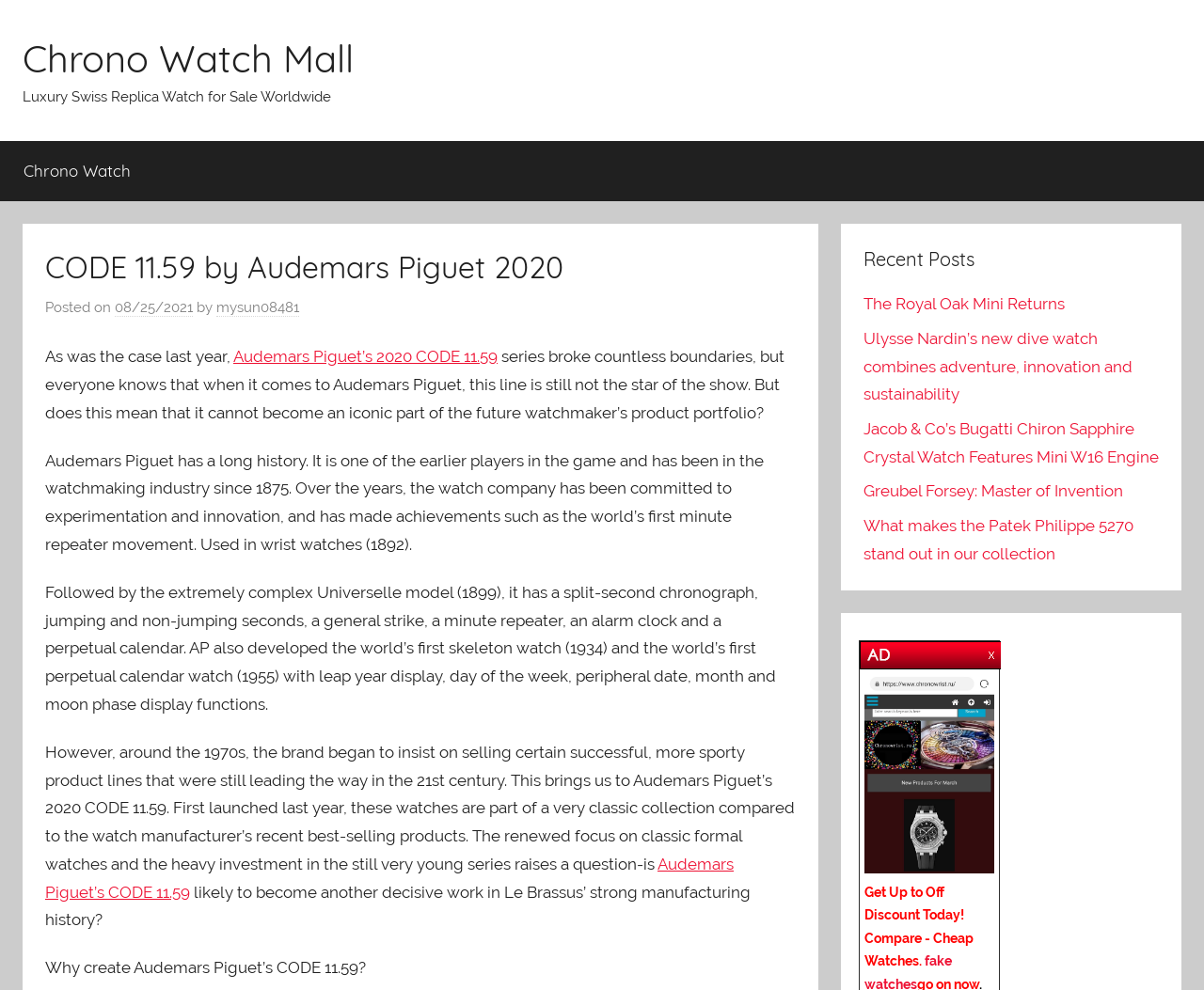Bounding box coordinates should be in the format (top-left x, top-left y, bottom-right x, bottom-right y) and all values should be floating point numbers between 0 and 1. Determine the bounding box coordinate for the UI element described as: 08/25/202108/25/2021

[0.095, 0.302, 0.16, 0.32]